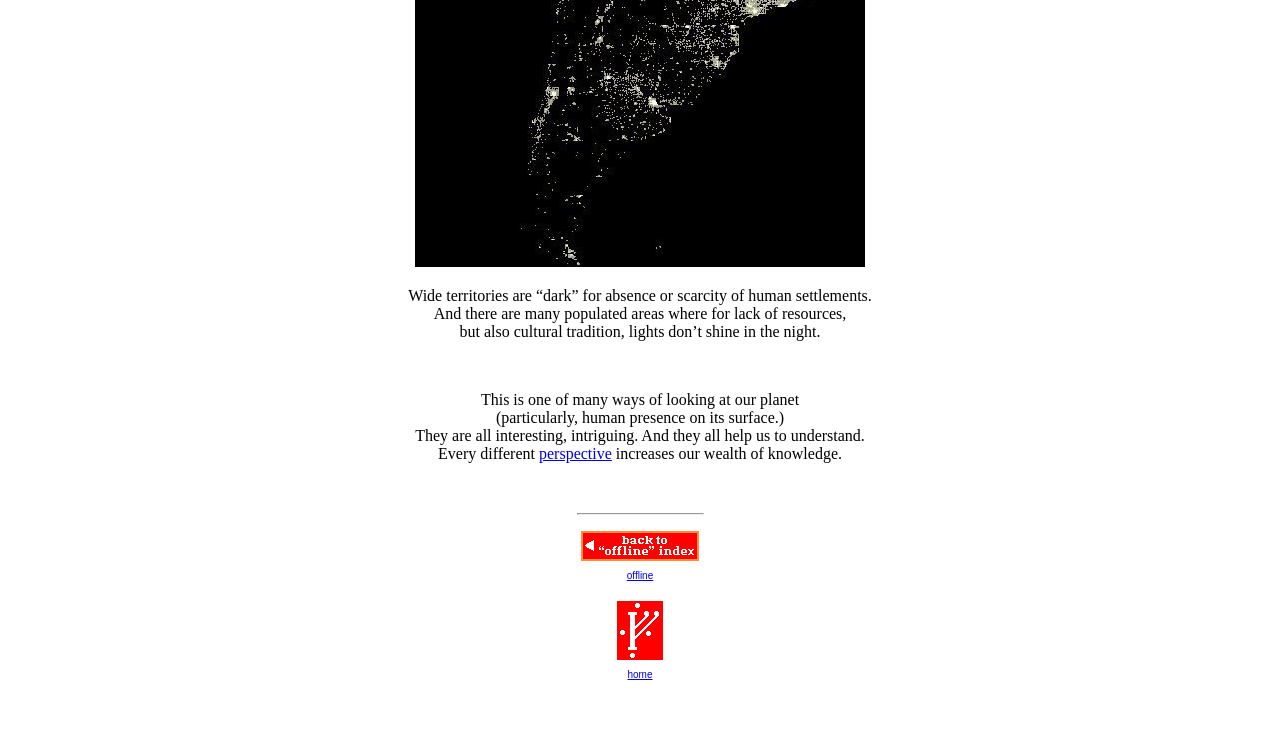Respond with a single word or phrase for the following question: 
What is the text above the separator?

Text about human presence